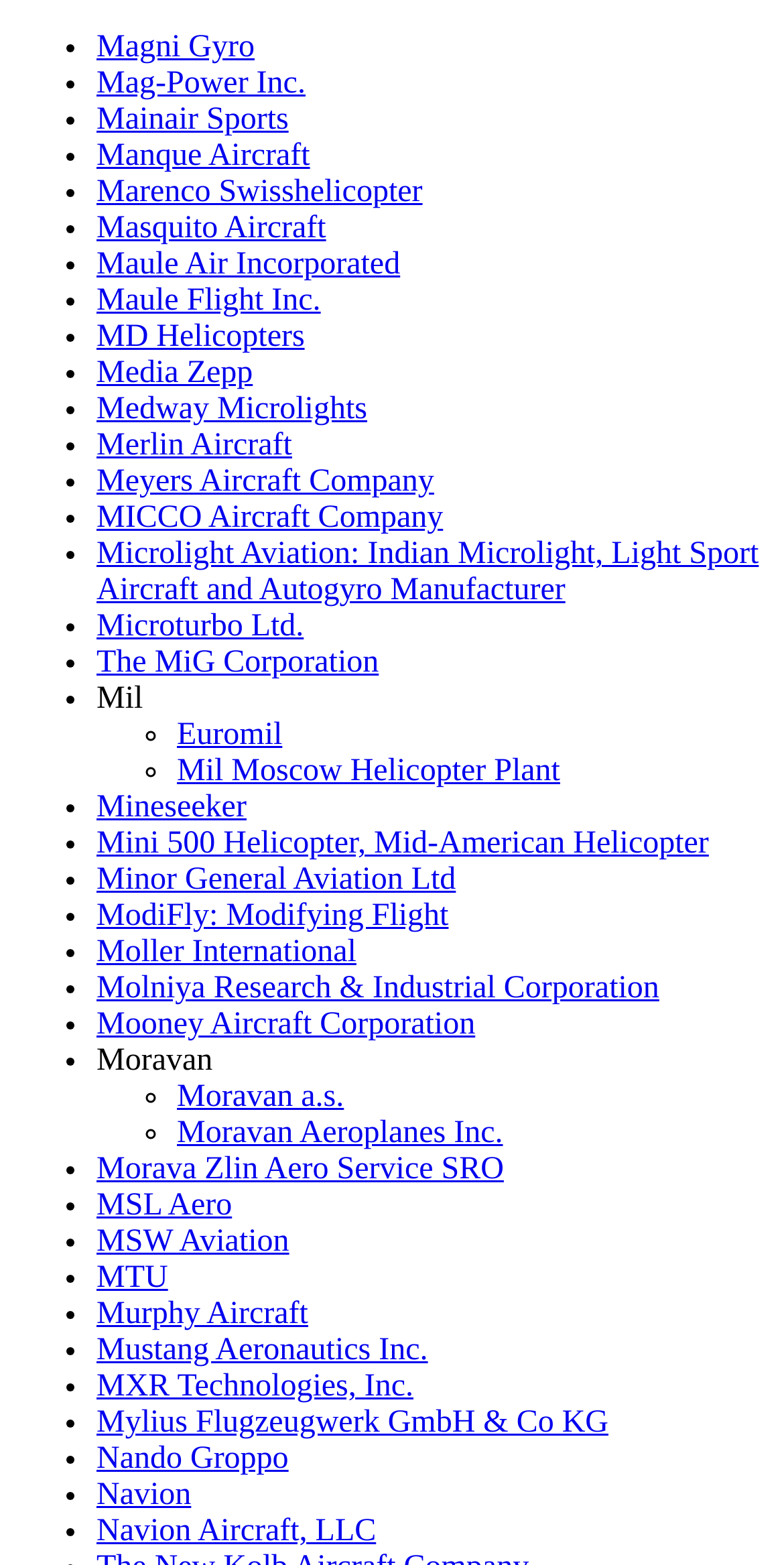What is the company listed after Masquito Aircraft?
Based on the image, answer the question with a single word or brief phrase.

Maule Air Incorporated